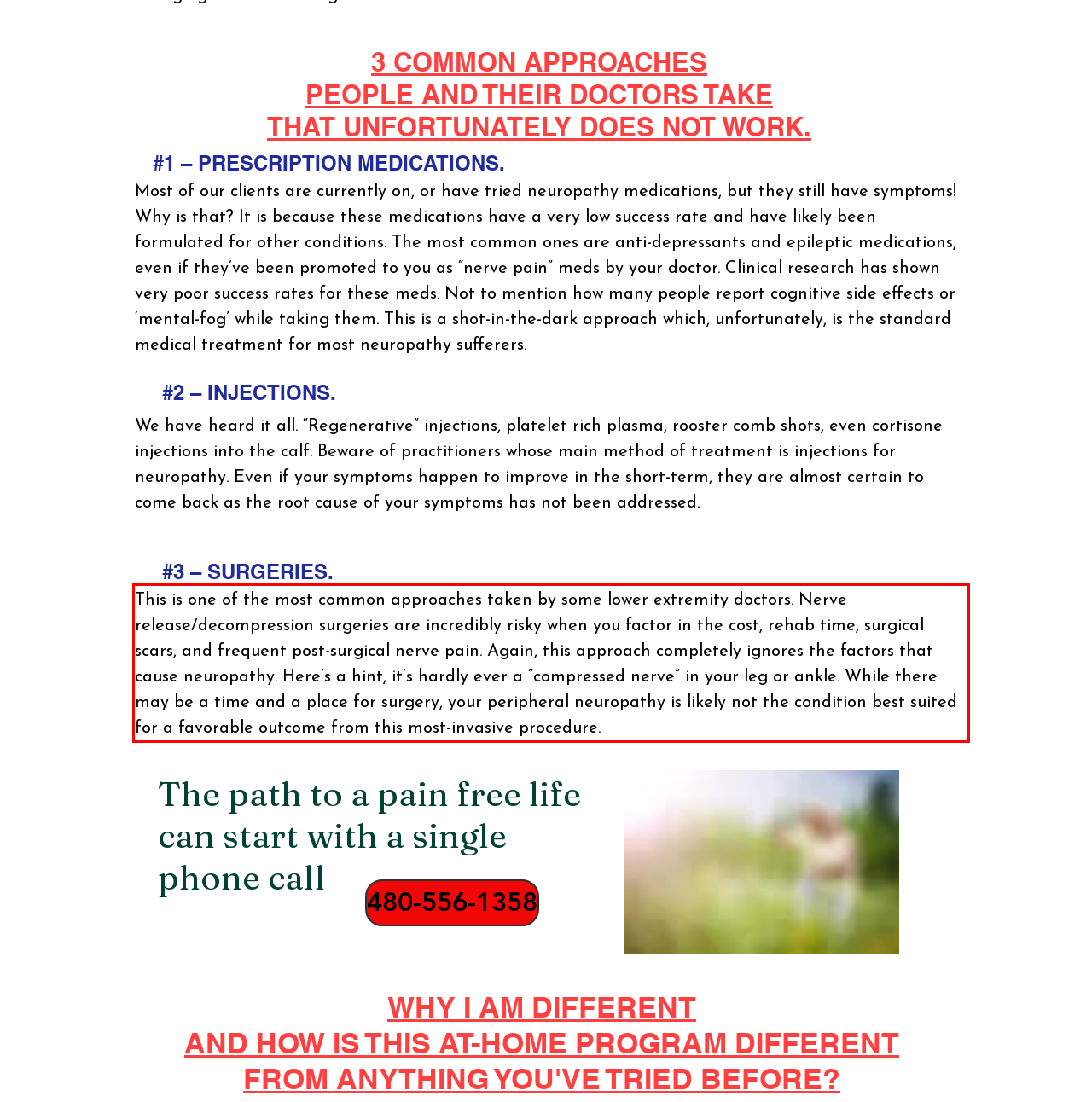Your task is to recognize and extract the text content from the UI element enclosed in the red bounding box on the webpage screenshot.

This is one of the most common approaches taken by some lower extremity doctors. Nerve release/decompression surgeries are incredibly risky when you factor in the cost, rehab time, surgical scars, and frequent post-surgical nerve pain. Again, this approach completely ignores the factors that cause neuropathy. Here’s a hint, it’s hardly ever a “compressed nerve” in your leg or ankle. While there may be a time and a place for surgery, your peripheral neuropathy is likely not the condition best suited for a favorable outcome from this most-invasive procedure.